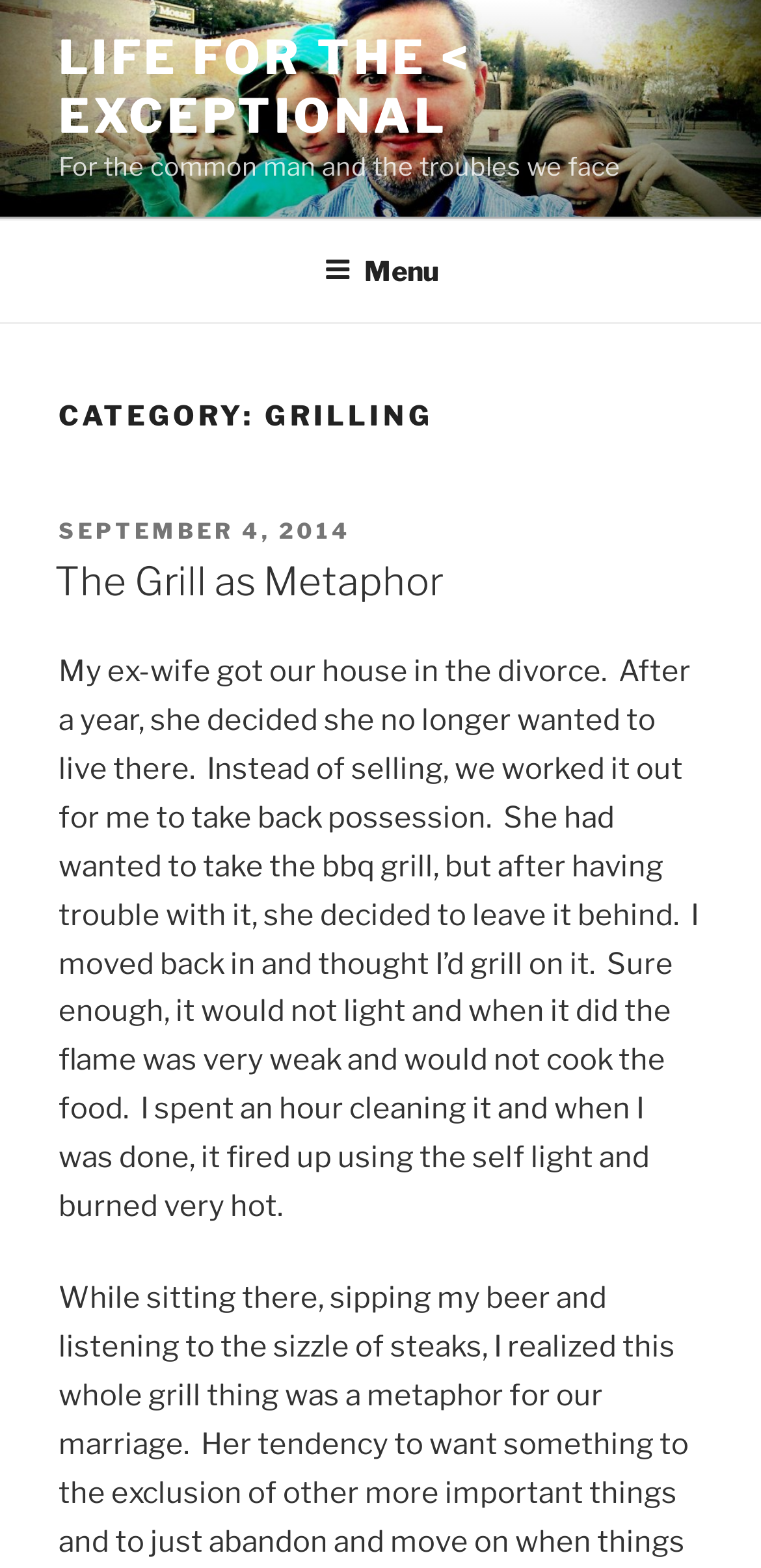Please specify the bounding box coordinates in the format (top-left x, top-left y, bottom-right x, bottom-right y), with all values as floating point numbers between 0 and 1. Identify the bounding box of the UI element described by: September 4, 2014May 26, 2017

[0.077, 0.33, 0.462, 0.348]